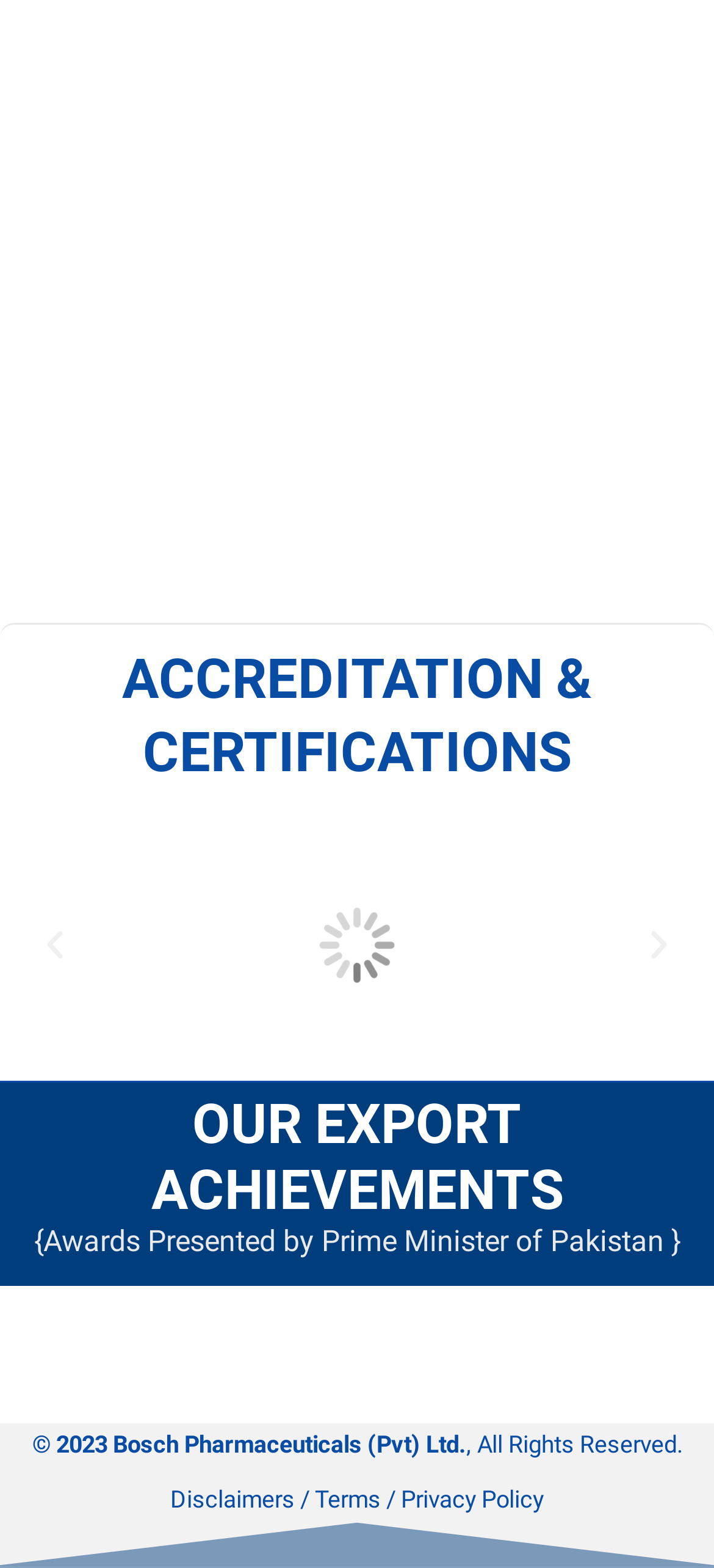What year is the copyright for?
Using the image as a reference, answer the question with a short word or phrase.

2023